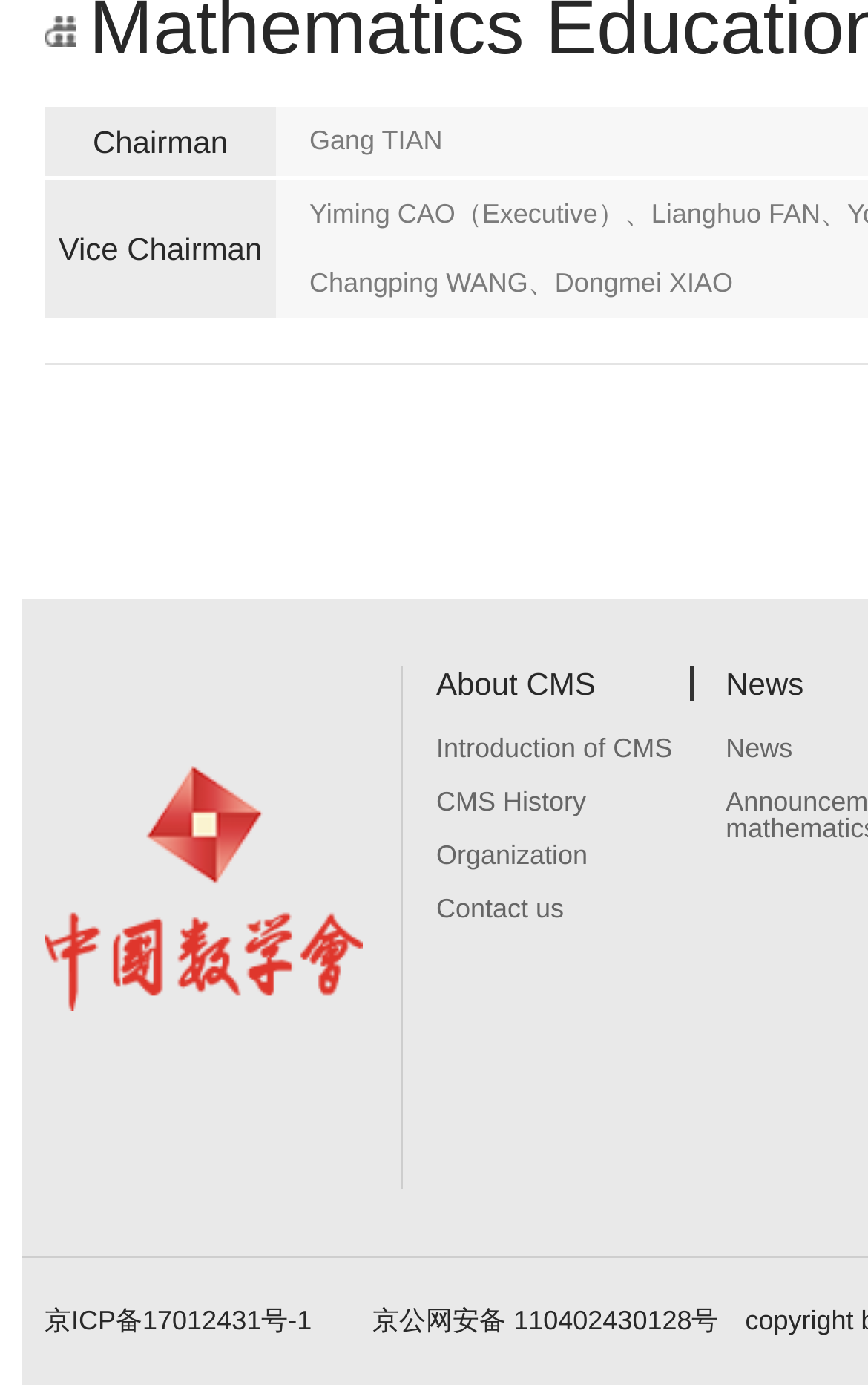Locate and provide the bounding box coordinates for the HTML element that matches this description: "About CMS".

[0.503, 0.481, 0.775, 0.506]